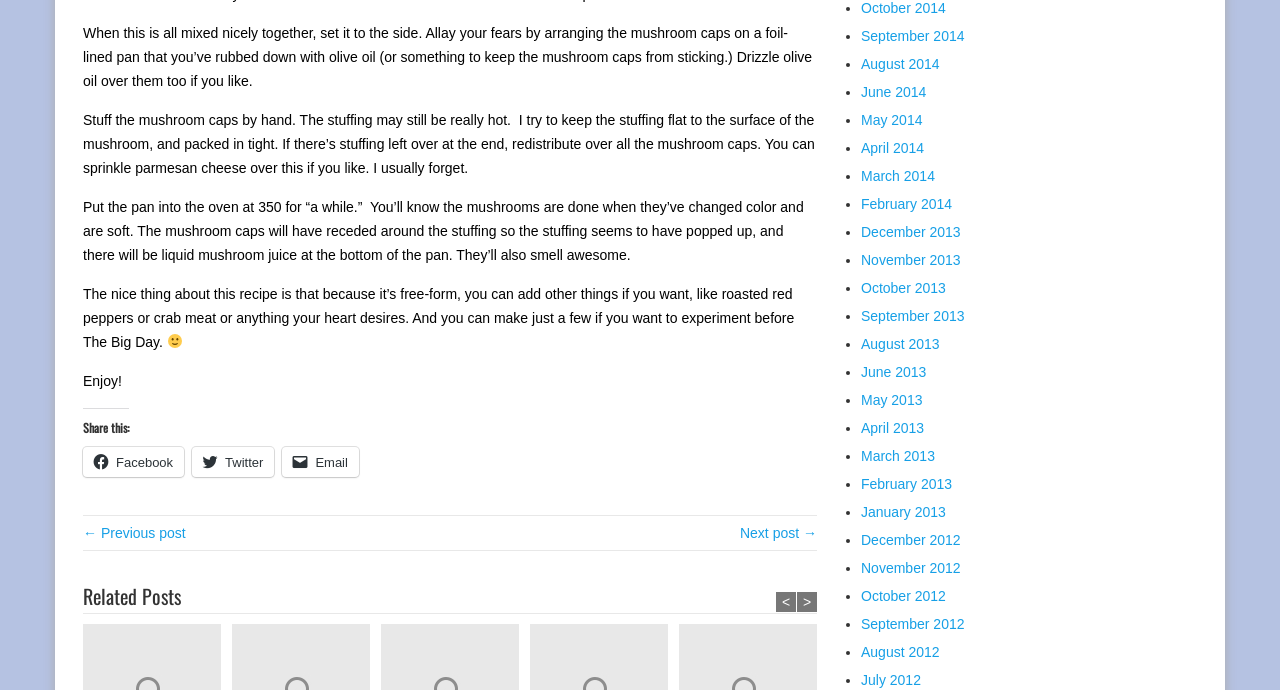Please specify the bounding box coordinates of the clickable section necessary to execute the following command: "Share on Facebook".

[0.065, 0.648, 0.144, 0.692]